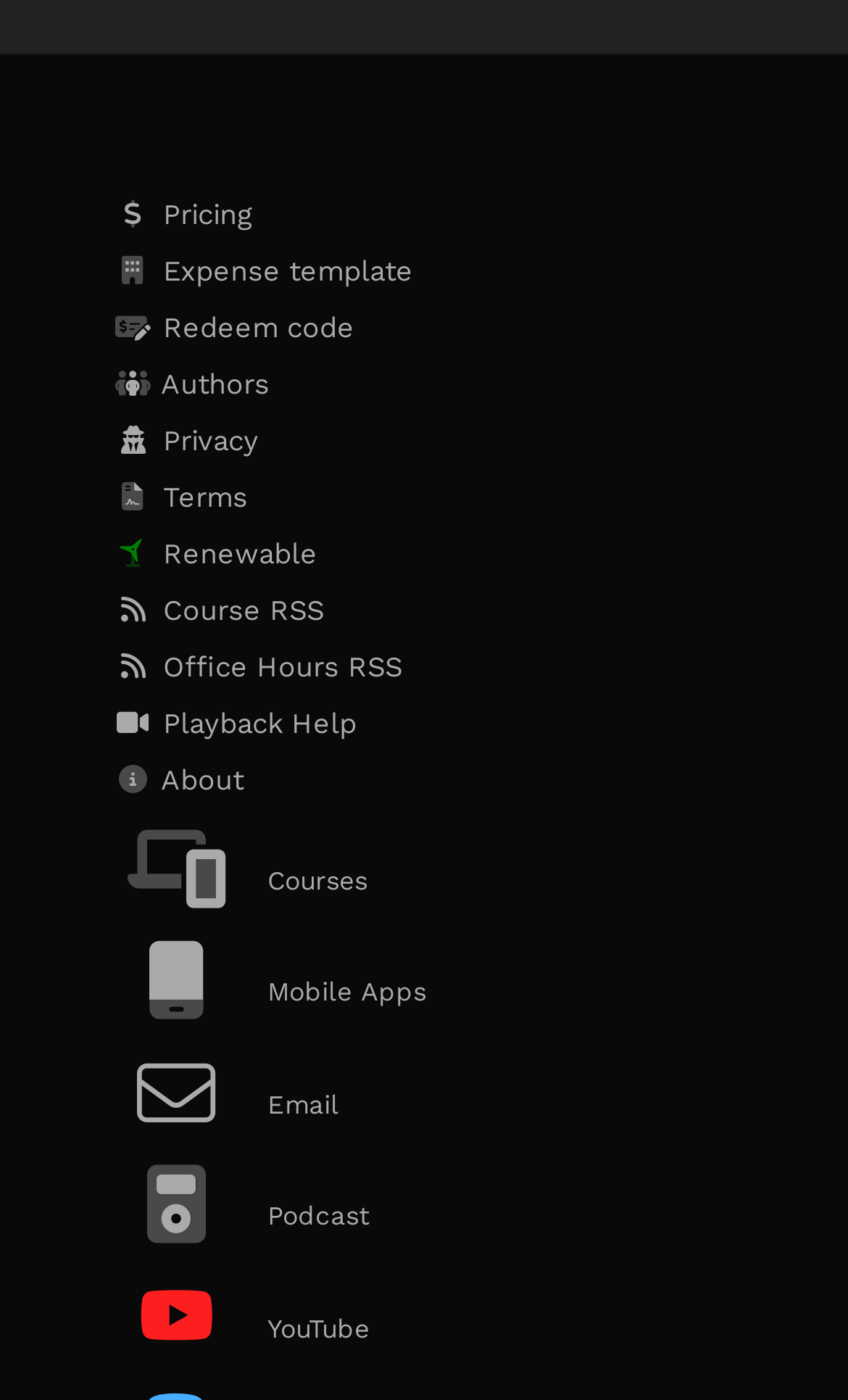Provide the bounding box coordinates of the HTML element described by the text: "Playback Help".

[0.131, 0.497, 0.869, 0.537]